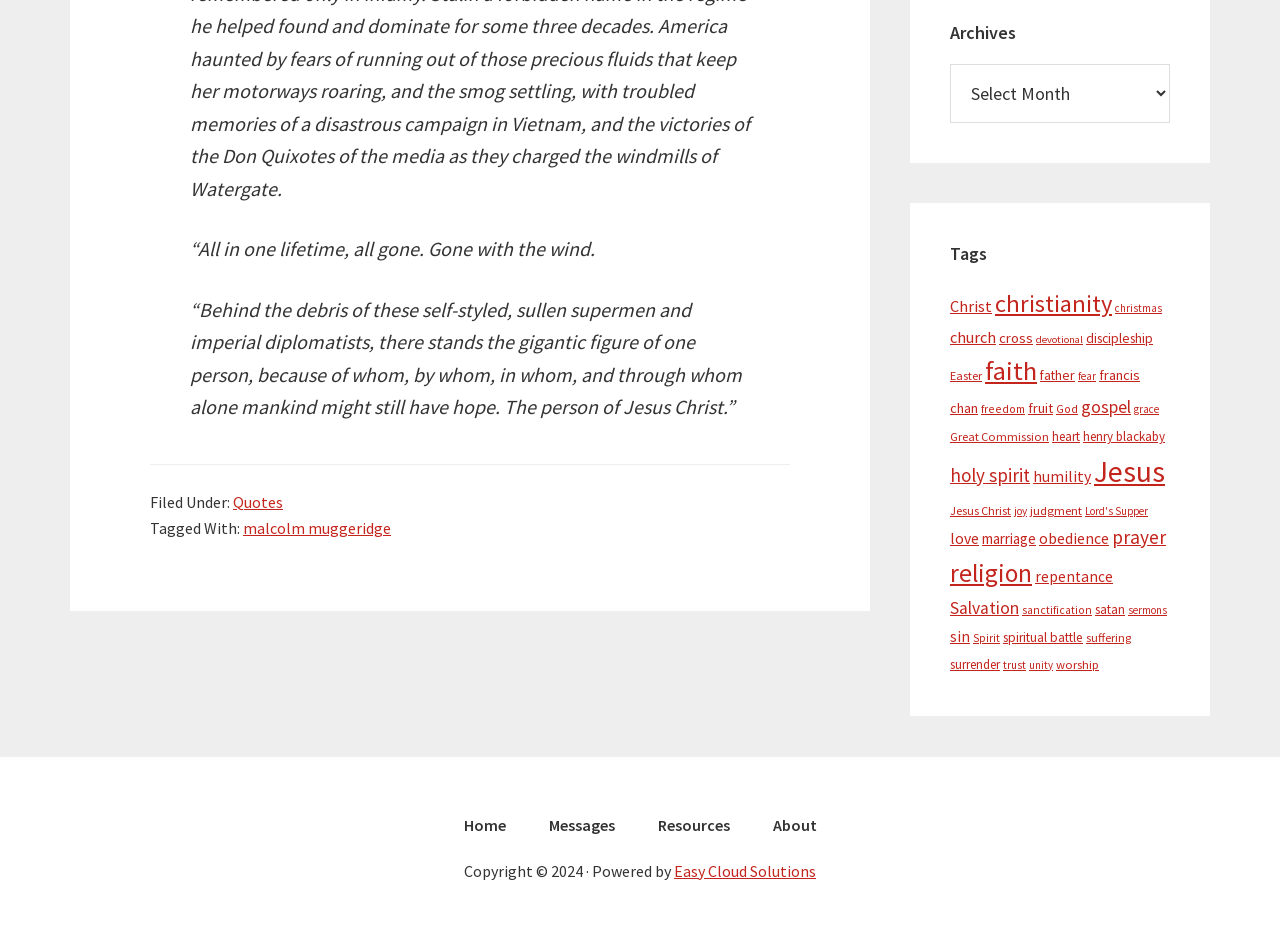What is the name of the company that powers the website?
Answer the question with a single word or phrase, referring to the image.

Easy Cloud Solutions